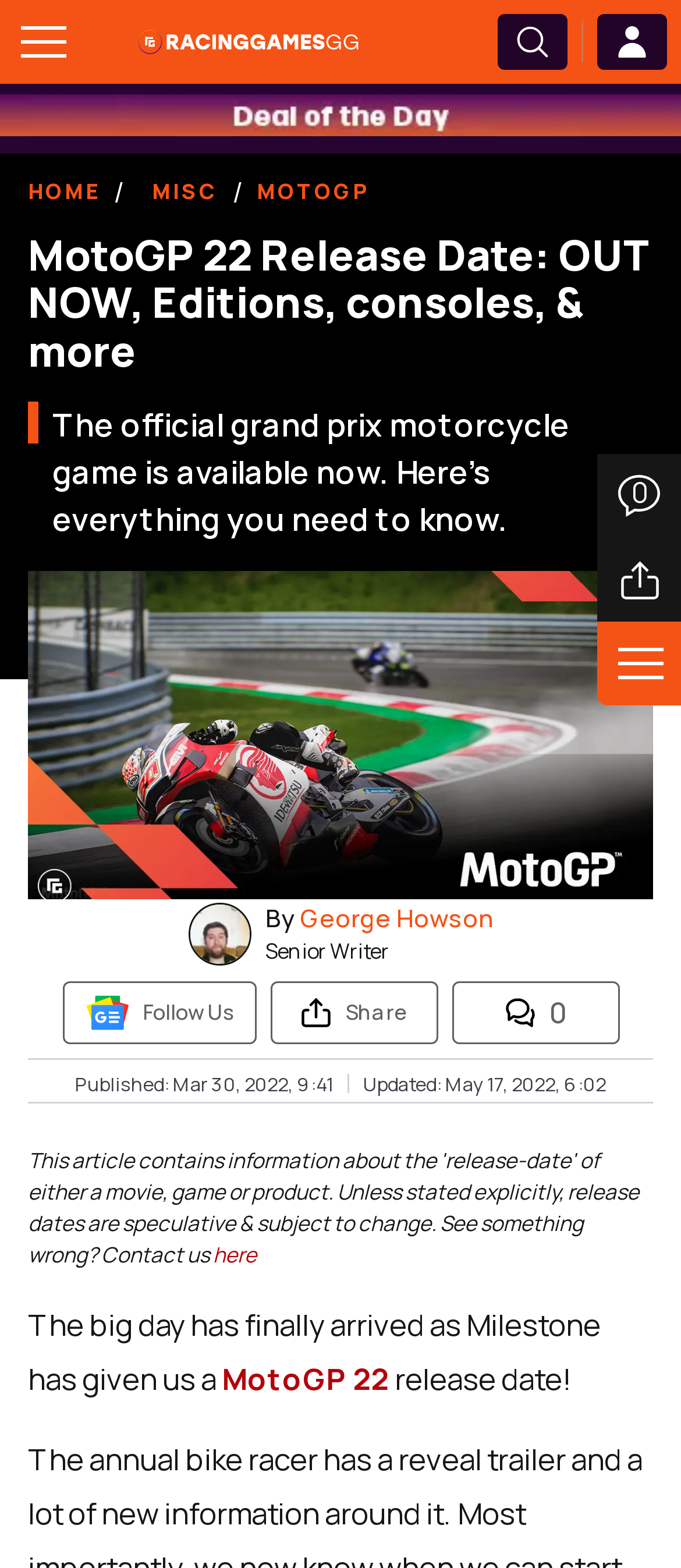Describe every aspect of the webpage comprehensively.

The webpage is about the release of MotoGP 22, a video game. At the top left corner, there is a button to toggle the menu, and next to it, there is a link to the RacingGames logo. On the top right corner, there are three buttons: a search button, a button with an image, and another button with an image.

Below the top section, there is a large banner that spans the entire width of the page, containing a figure and a link. Underneath the banner, there are three buttons on the right side: a "show comments" button, an "article share" button, and another button with links to different sections of the website, including "HOME", "MISC", and "MOTOGP".

The main content of the webpage starts with a heading that reads "MotoGP 22 Release Date: OUT NOW, Editions, consoles, & more". Below the heading, there is a figure, followed by the author's name, "George Howson", and his title, "Senior Writer". There are also links to "Follow Us" and a "Share" button.

The article itself starts with a brief introduction, stating that the release date of MotoGP 22 has finally arrived. The text is followed by a time stamp, indicating when the article was published and updated. There is also a link to "here" and a mention of the game's release date.

Throughout the webpage, there are several images, including the RacingGames logo, icons for the search and share buttons, and other graphics. The layout is organized, with clear headings and concise text, making it easy to navigate and read.